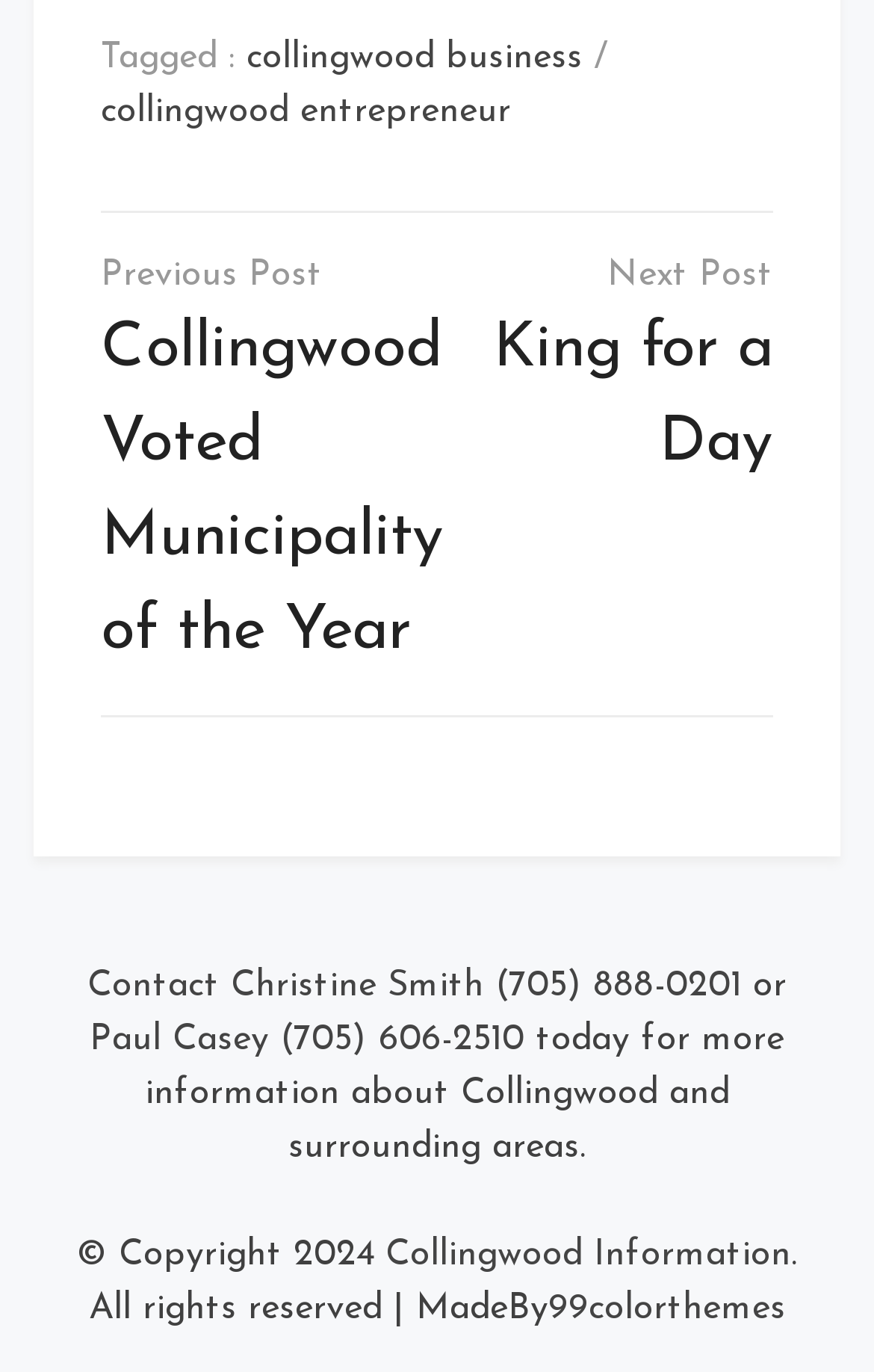What is the purpose of the 'Posts' section?
Kindly answer the question with as much detail as you can.

The 'Posts' section is likely used for post navigation, as indicated by the heading 'Post navigation' within the section. This section contains links to different posts, such as 'Collingwood Voted Municipality of the Year' and 'King for a Day'.